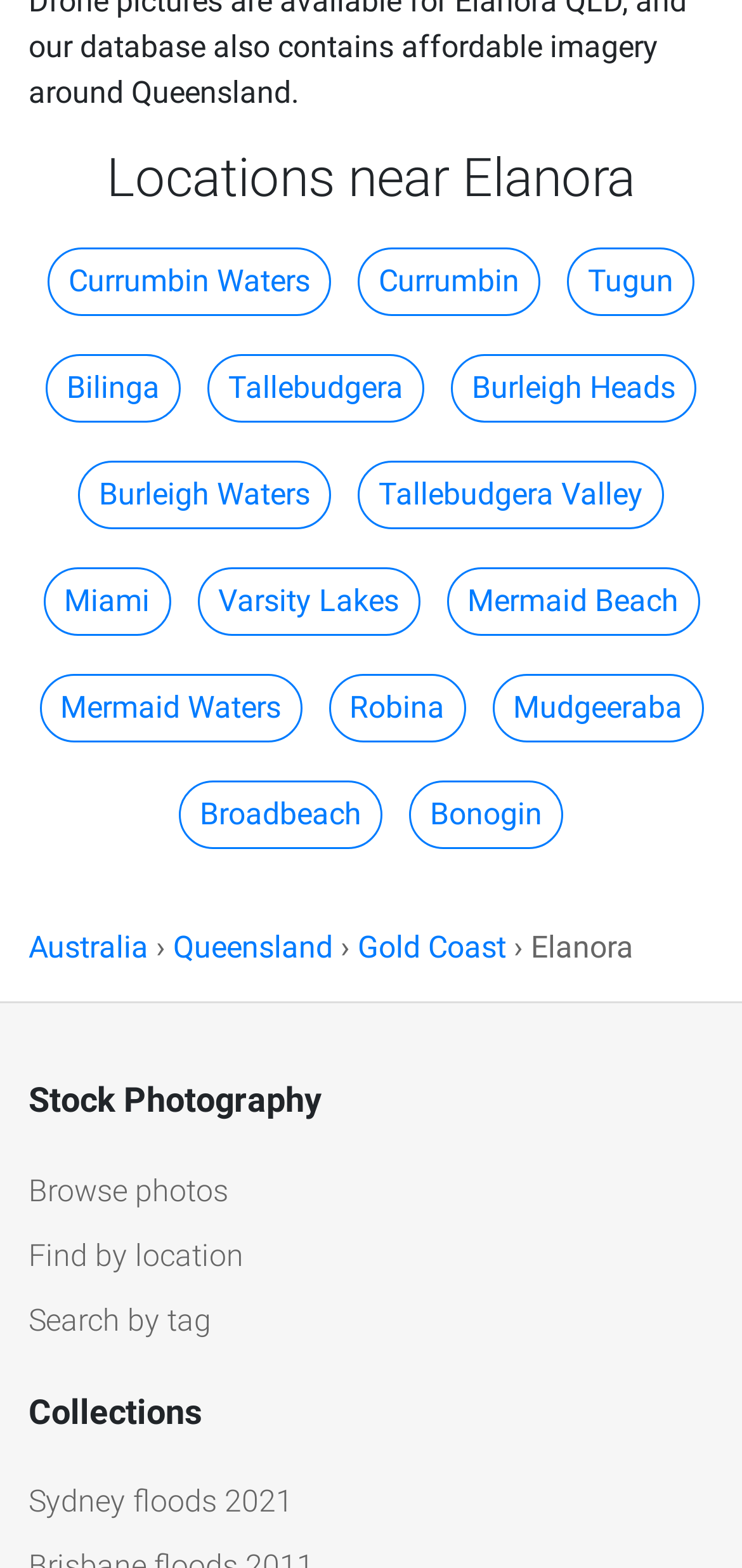Locate the bounding box coordinates of the element that should be clicked to execute the following instruction: "View photos in Currumbin Waters".

[0.064, 0.158, 0.446, 0.202]